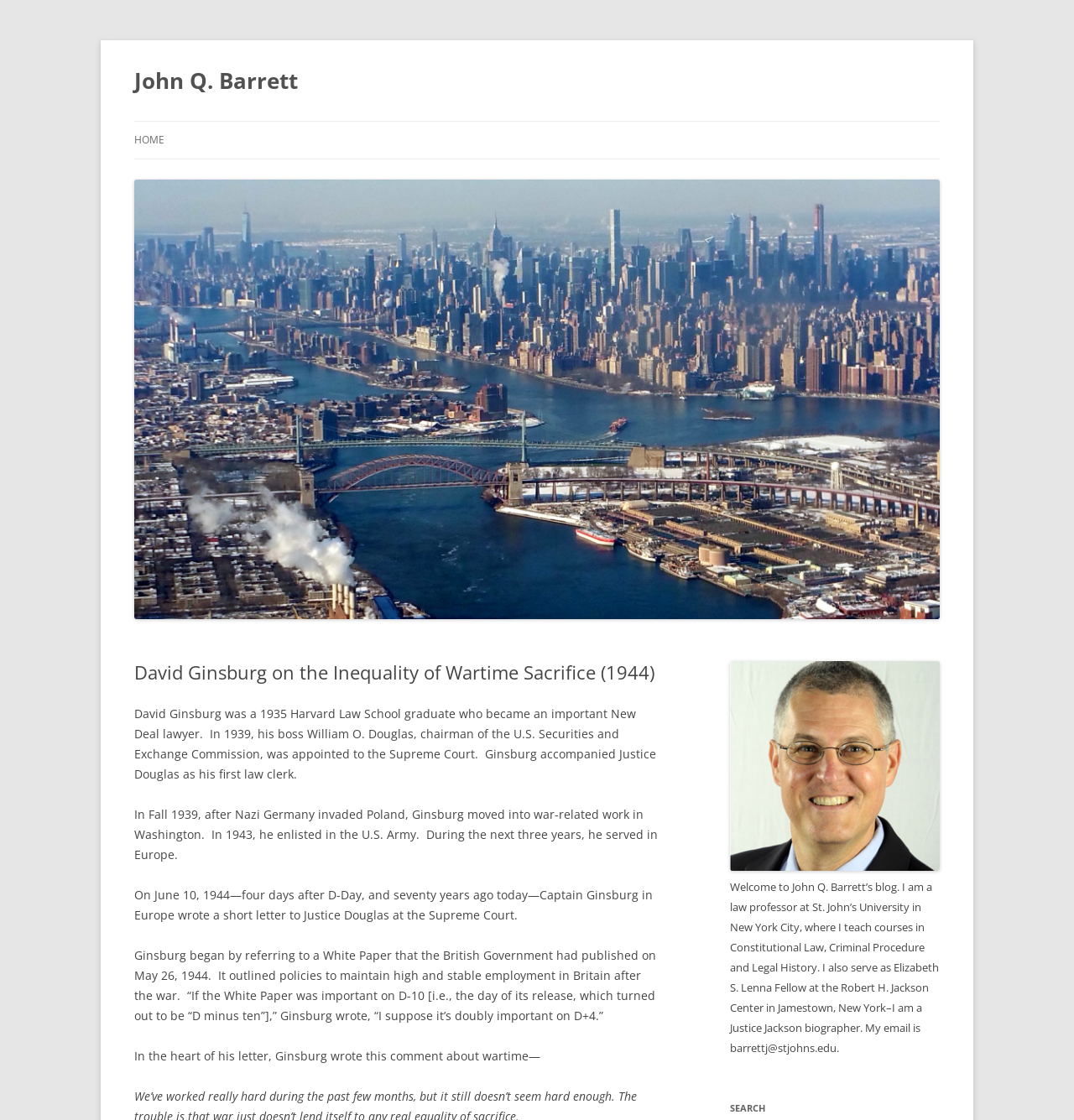Locate the bounding box for the described UI element: "Home". Ensure the coordinates are four float numbers between 0 and 1, formatted as [left, top, right, bottom].

[0.125, 0.109, 0.153, 0.142]